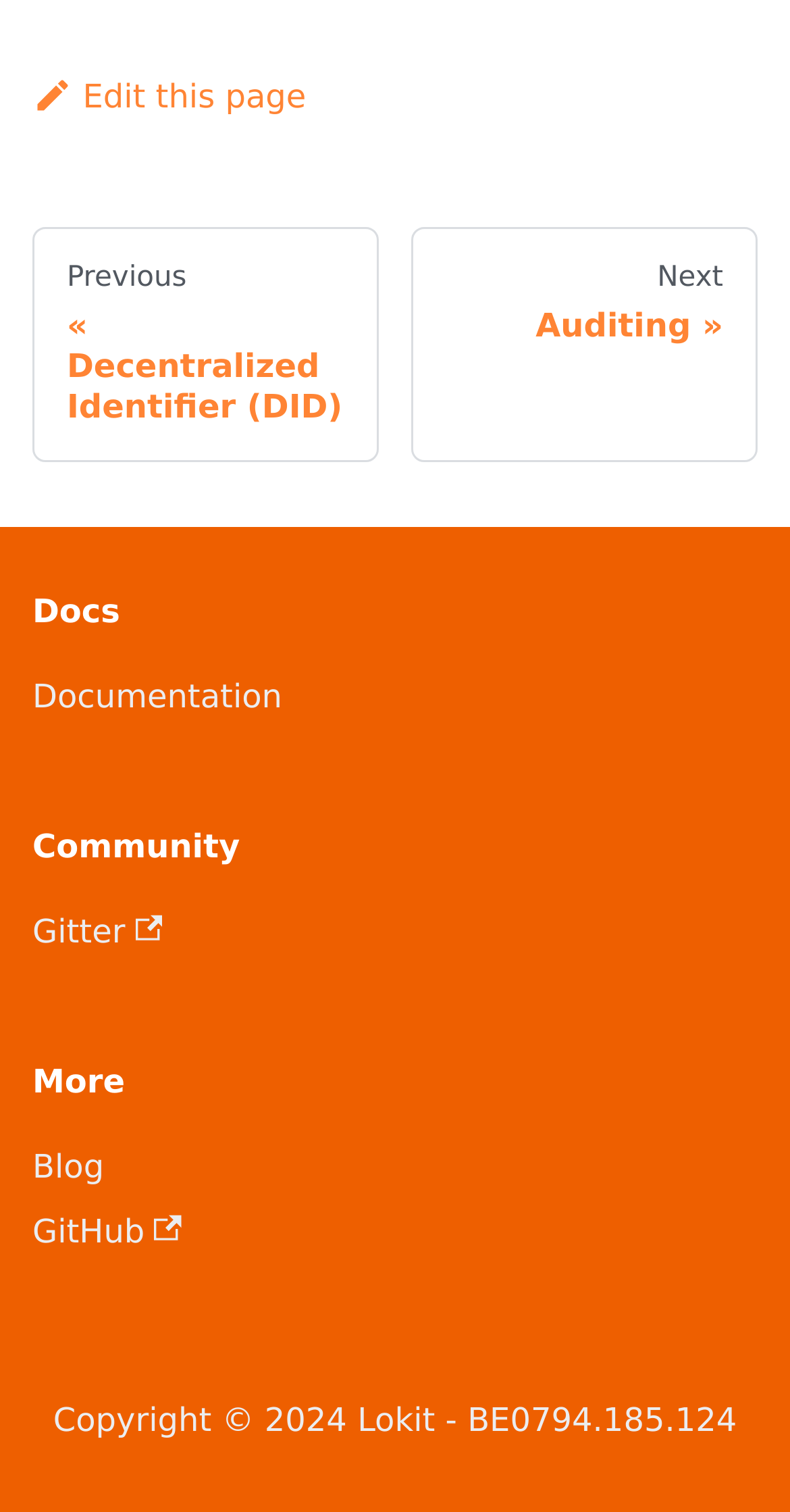Carefully examine the image and provide an in-depth answer to the question: How many links are in the footer?

I examined the footer section of the webpage and found one link with the text 'Edit this page'.